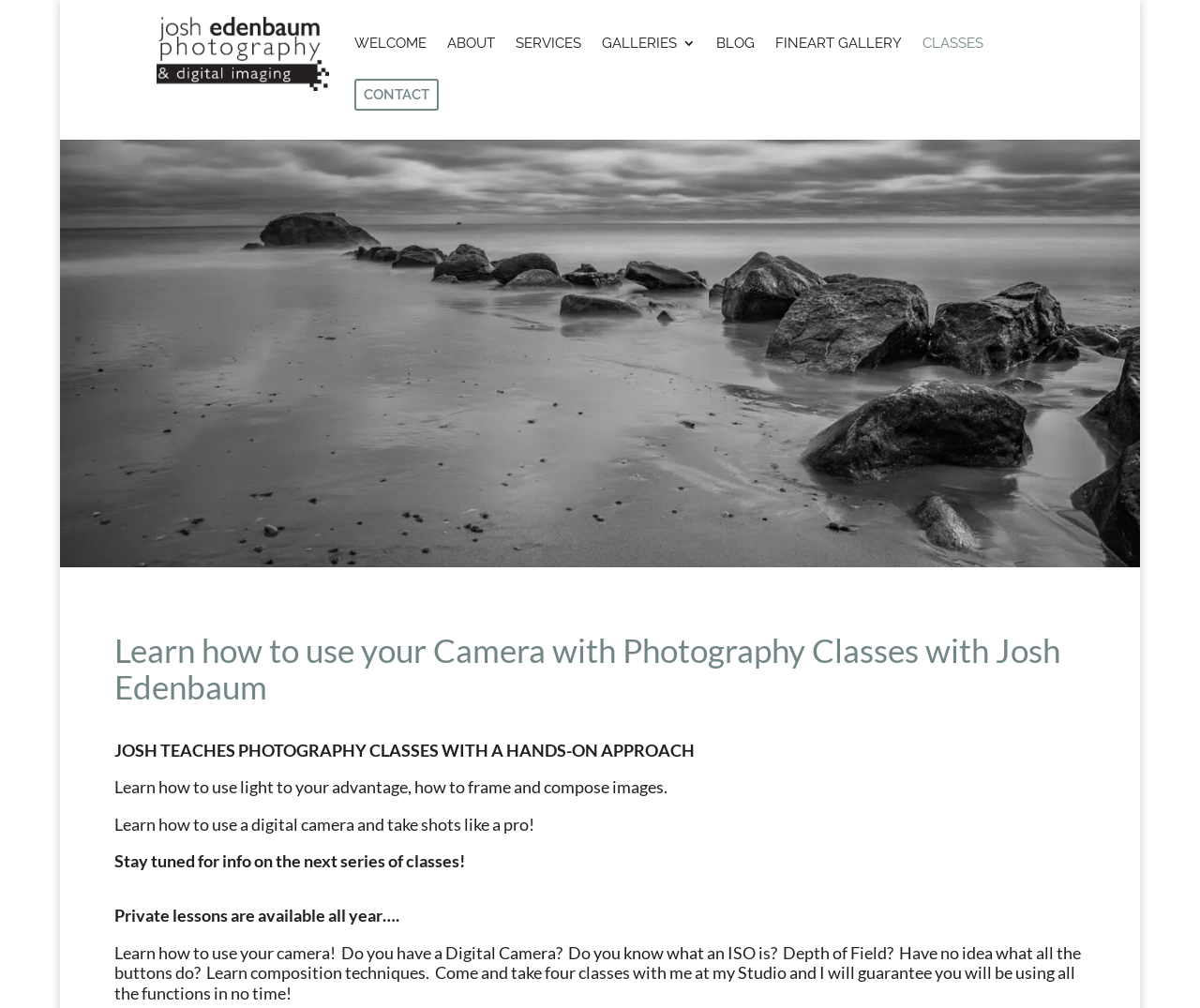What is the focus of the photography classes?
Look at the screenshot and respond with a single word or phrase.

Hands-on approach